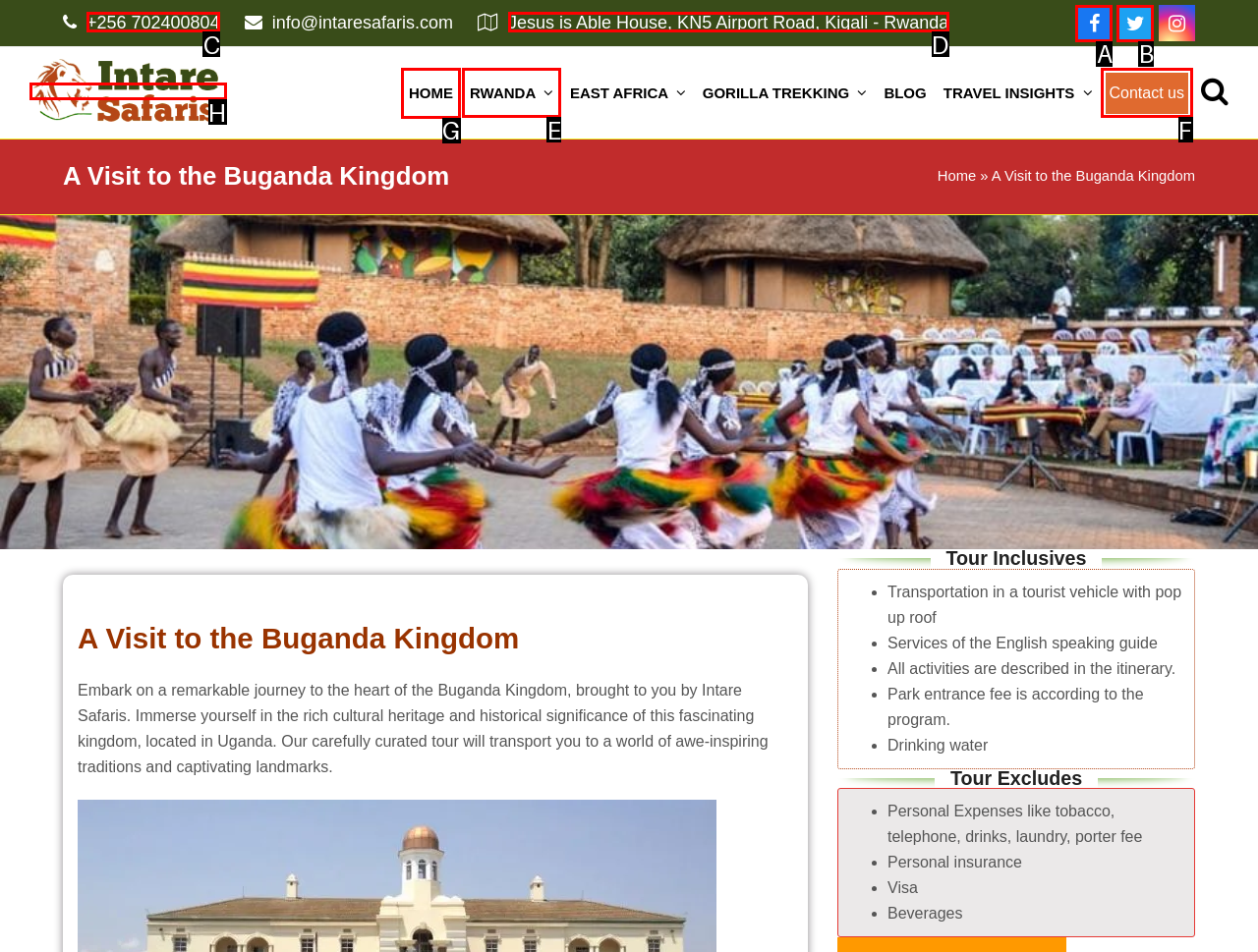Which option should I select to accomplish the task: Visit the HOME page? Respond with the corresponding letter from the given choices.

G